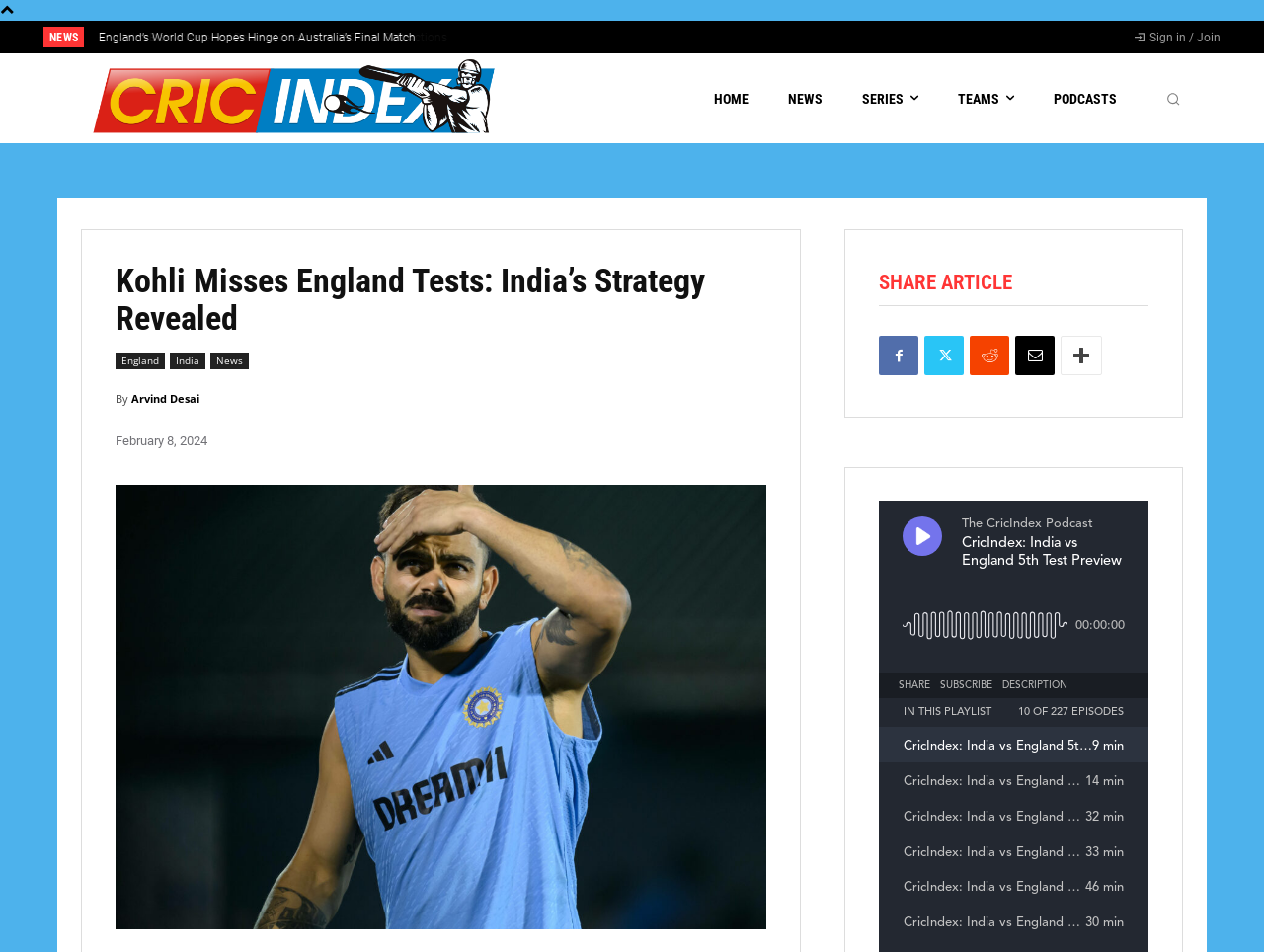Determine the title of the webpage and give its text content.

Kohli Misses England Tests: India’s Strategy Revealed